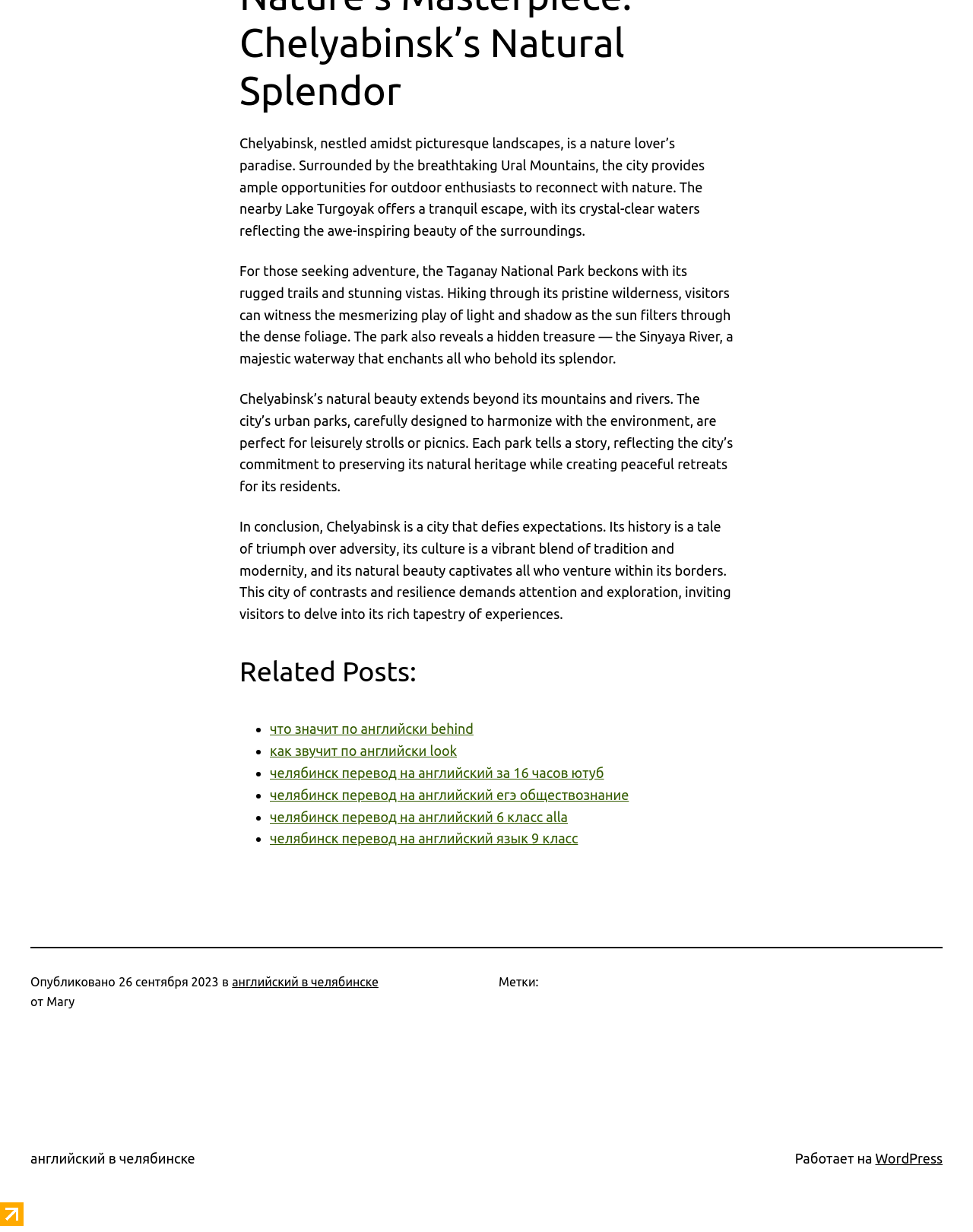Identify the bounding box coordinates of the area that should be clicked in order to complete the given instruction: "Read the post published on 26 September 2023". The bounding box coordinates should be four float numbers between 0 and 1, i.e., [left, top, right, bottom].

[0.122, 0.791, 0.225, 0.803]